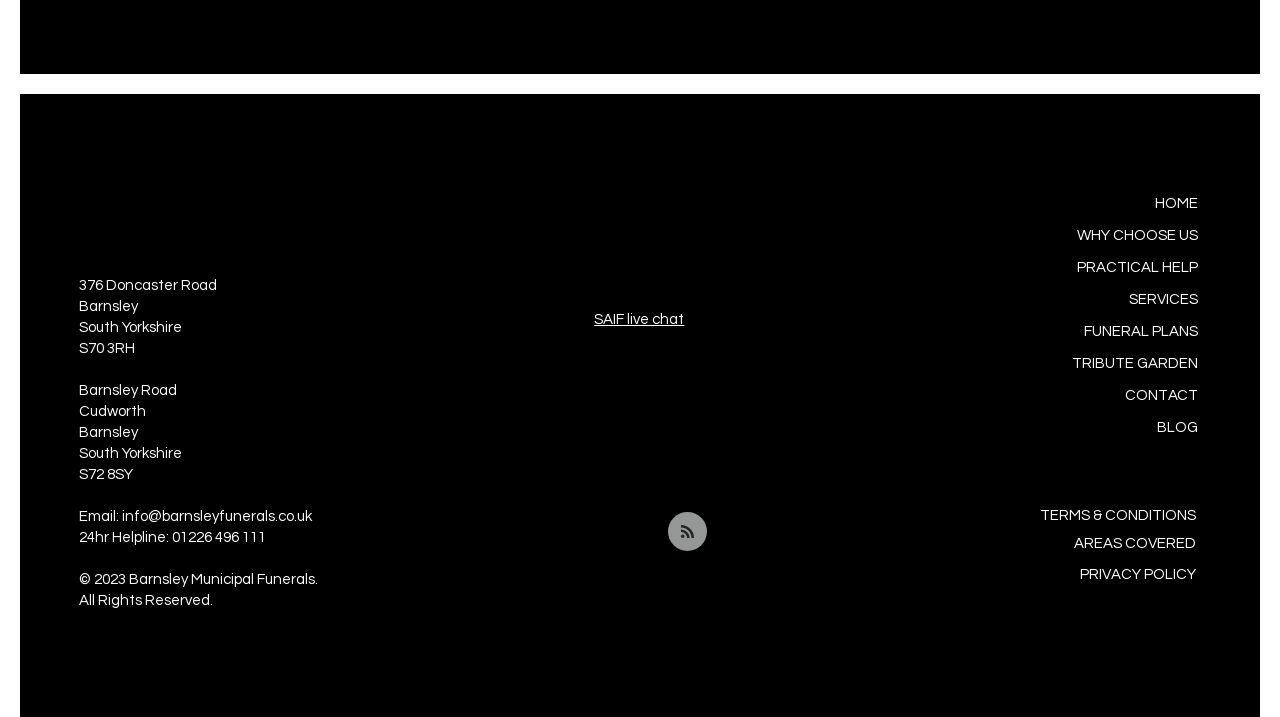Pinpoint the bounding box coordinates of the element that must be clicked to accomplish the following instruction: "View the 'FUNERAL PLANS' page". The coordinates should be in the format of four float numbers between 0 and 1, i.e., [left, top, right, bottom].

[0.748, 0.44, 0.936, 0.485]